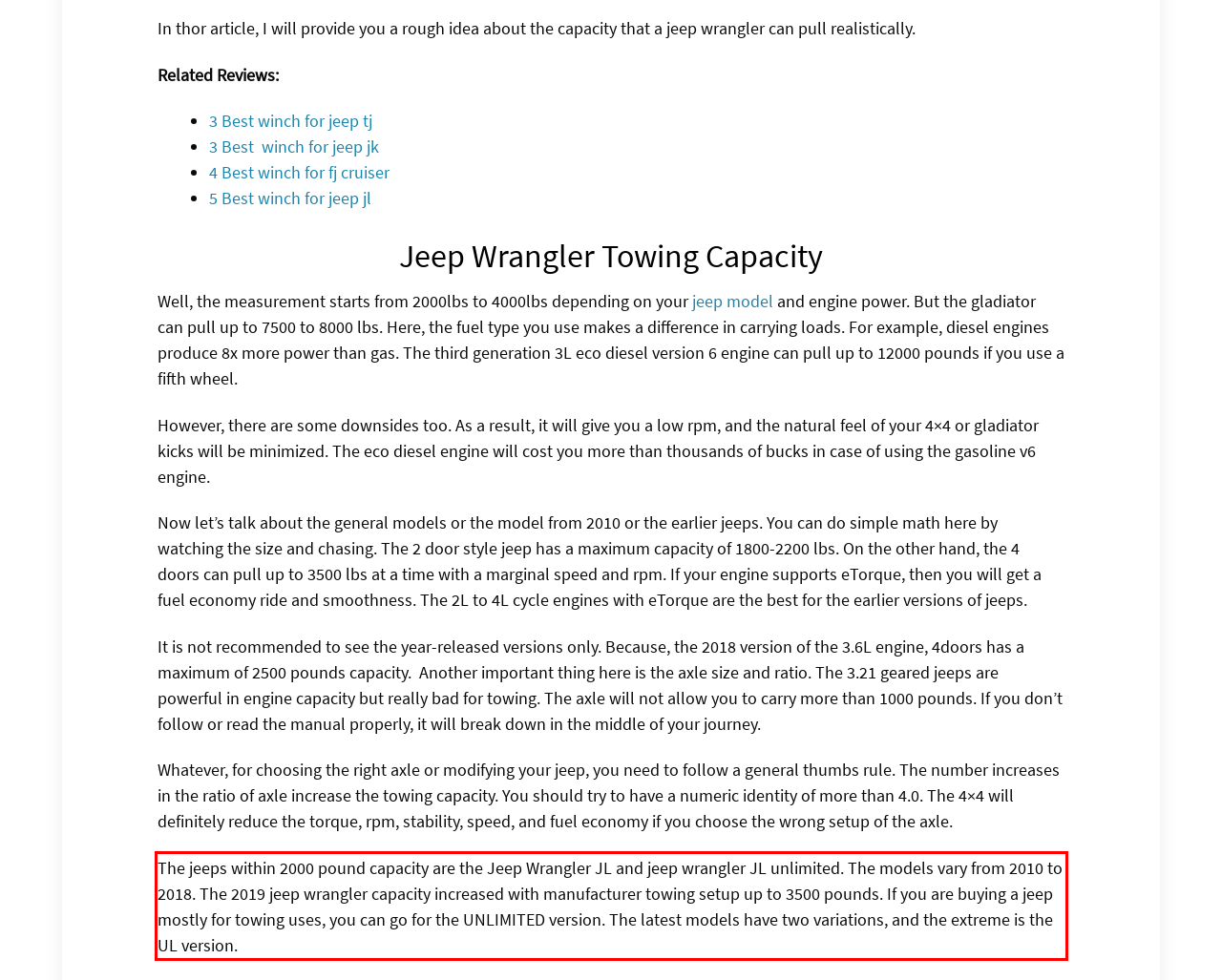Examine the screenshot of the webpage, locate the red bounding box, and perform OCR to extract the text contained within it.

The jeeps within 2000 pound capacity are the Jeep Wrangler JL and jeep wrangler JL unlimited. The models vary from 2010 to 2018. The 2019 jeep wrangler capacity increased with manufacturer towing setup up to 3500 pounds. If you are buying a jeep mostly for towing uses, you can go for the UNLIMITED version. The latest models have two variations, and the extreme is the UL version.